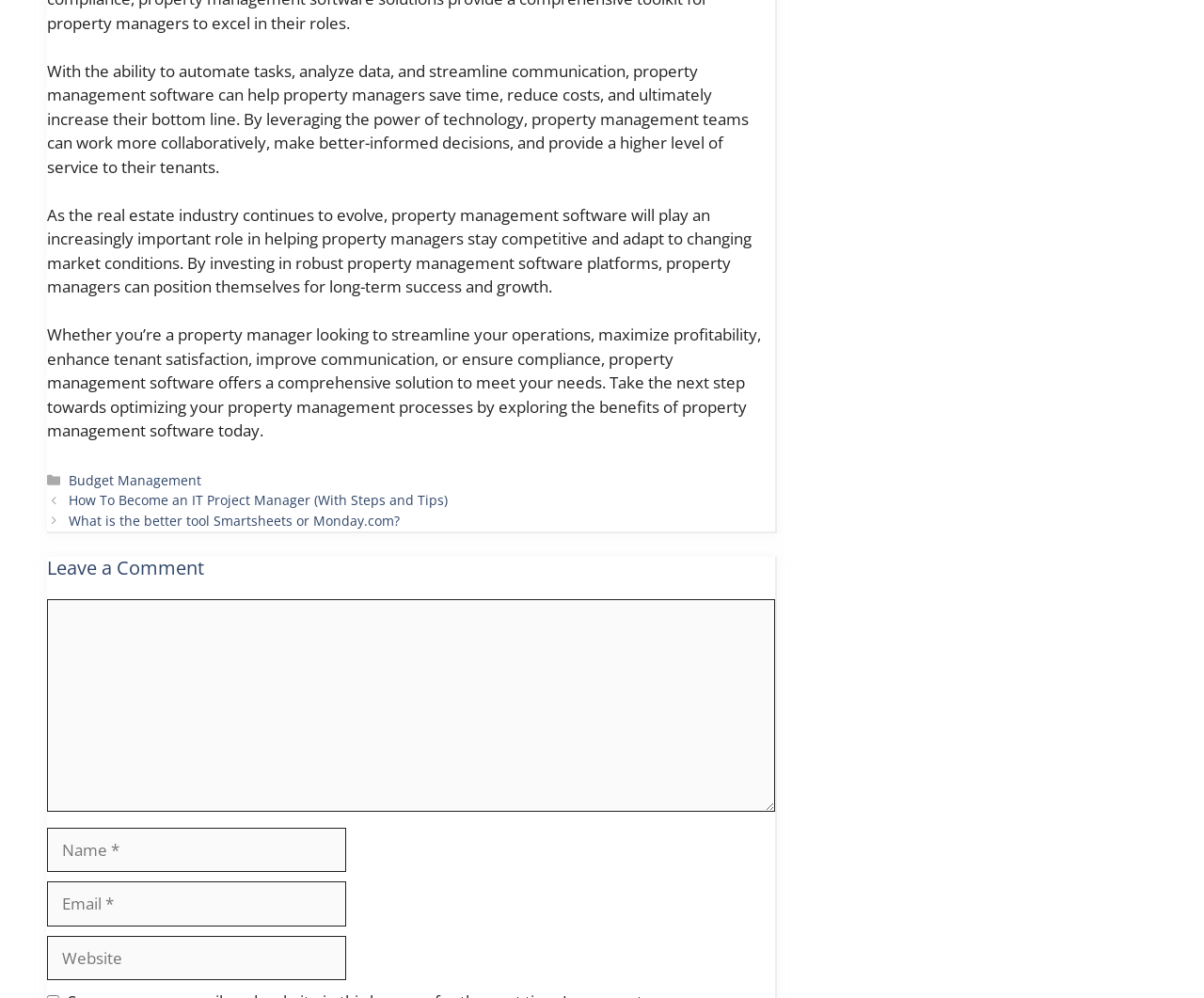What can property managers achieve by using property management software?
Based on the screenshot, provide your answer in one word or phrase.

Save time, reduce costs, increase bottom line